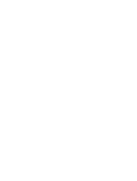What information is provided about each leader?
Give a detailed and exhaustive answer to the question.

Each leader is accompanied by their respective title, indicating their role and contribution to the company's mission, which helps to convey a sense of professionalism and hierarchy within the organization.